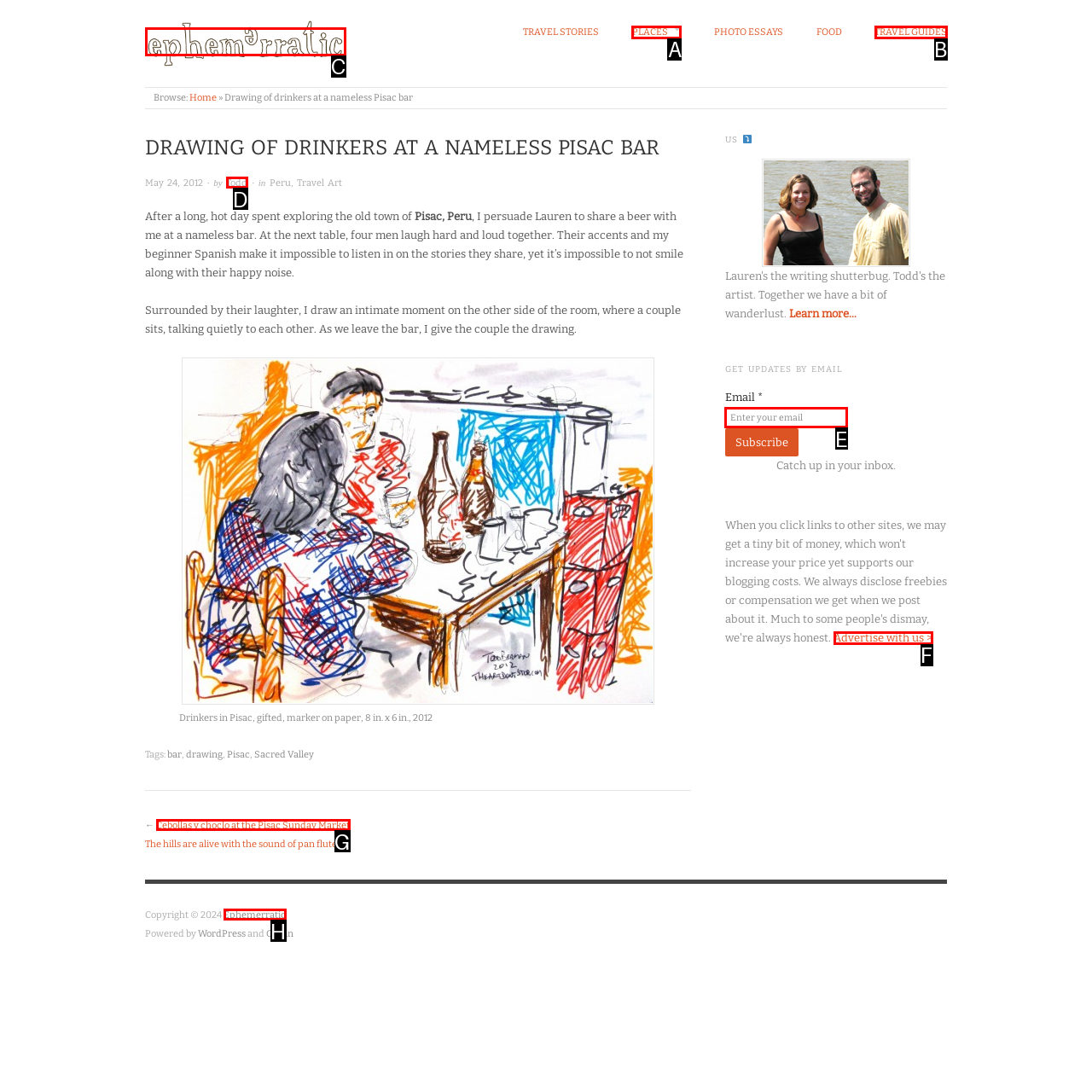Select the option I need to click to accomplish this task: Click on the 'Recovery' link
Provide the letter of the selected choice from the given options.

None